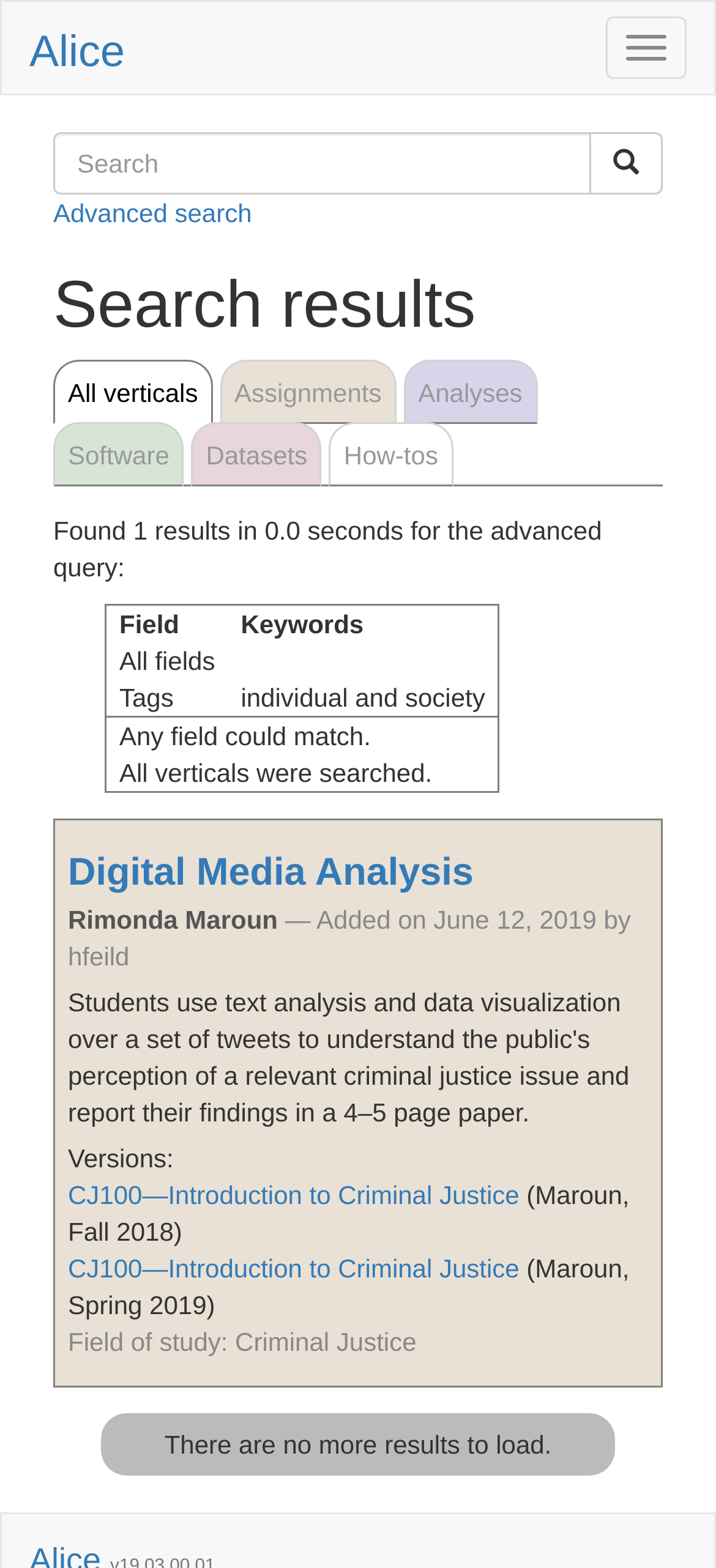Please answer the following question using a single word or phrase: What is the name of the author of the result?

Rimonda Maroun